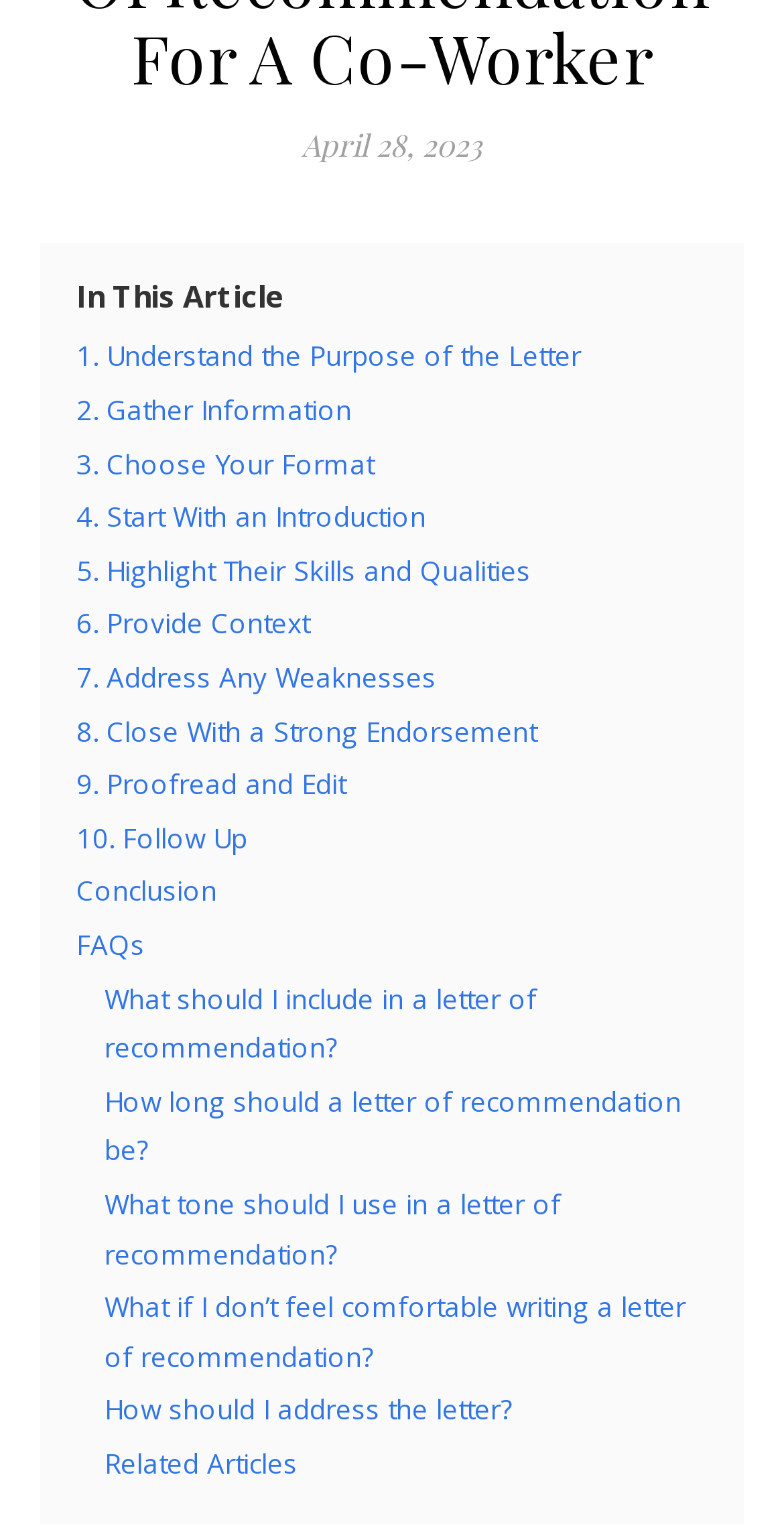What is the last step in writing a letter of recommendation?
From the image, respond with a single word or phrase.

Follow Up